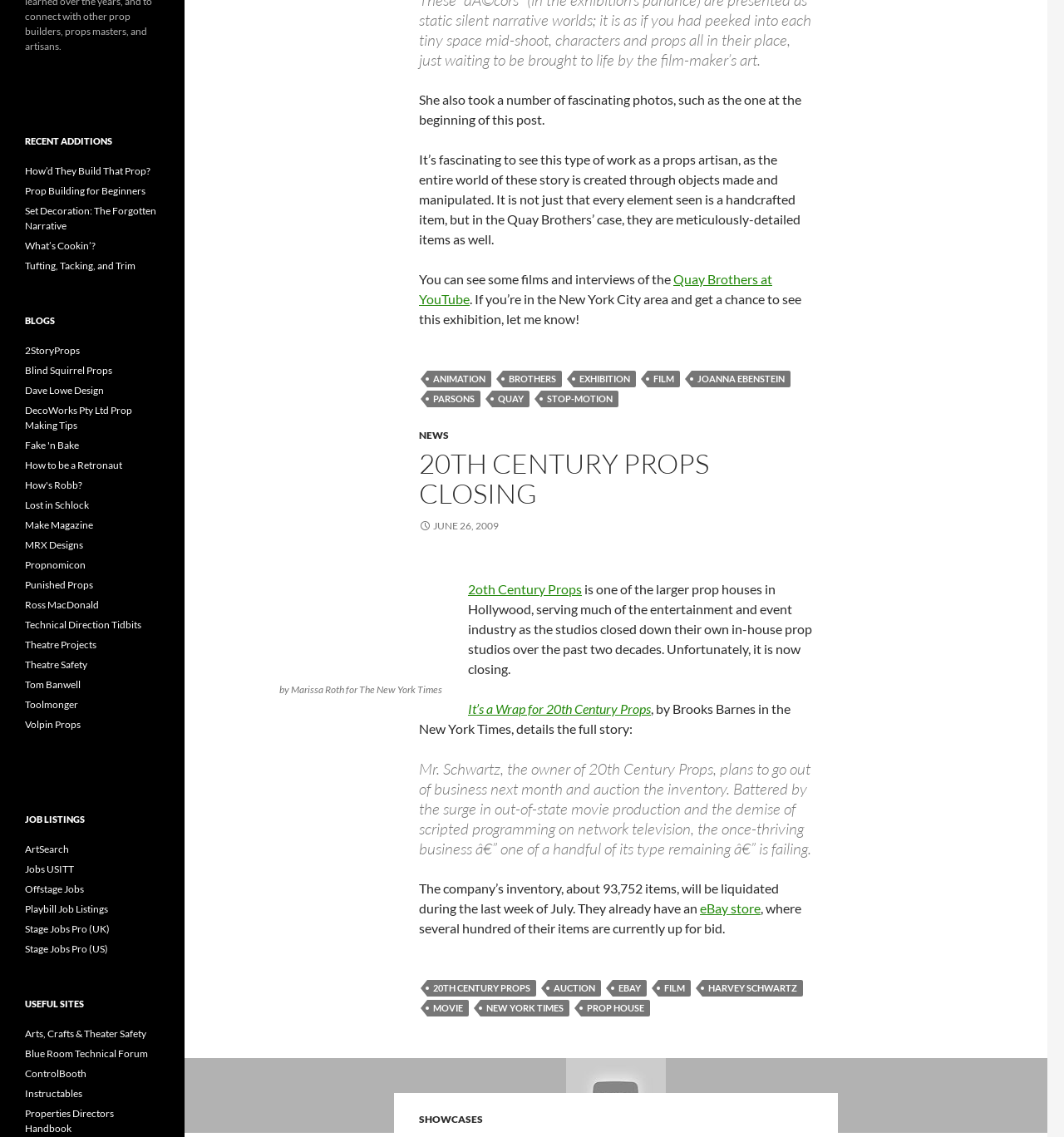Determine the bounding box coordinates of the section I need to click to execute the following instruction: "Type here". Provide the coordinates as four float numbers between 0 and 1, i.e., [left, top, right, bottom].

None